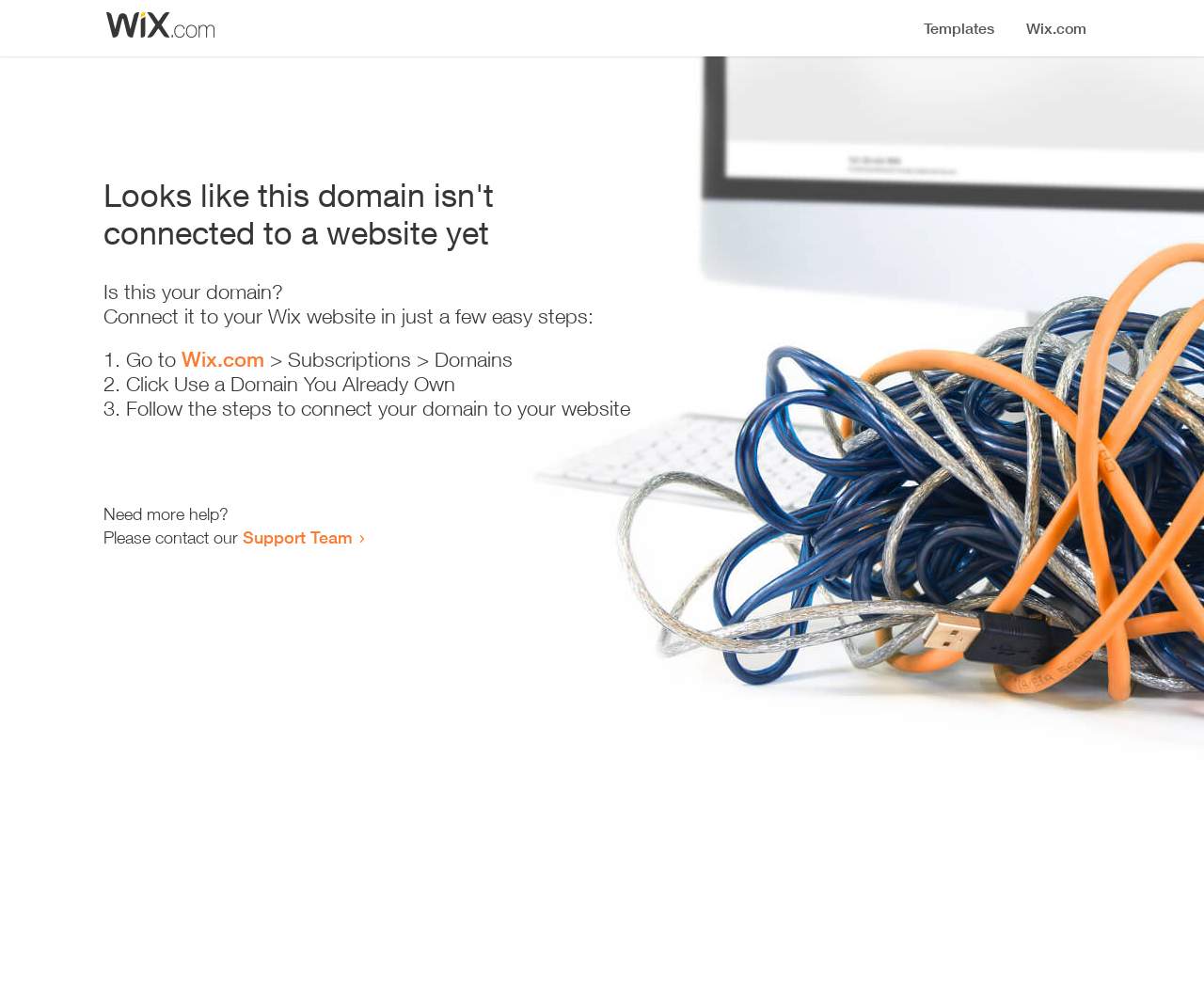What is the current status of the domain?
Answer with a single word or phrase by referring to the visual content.

Not connected